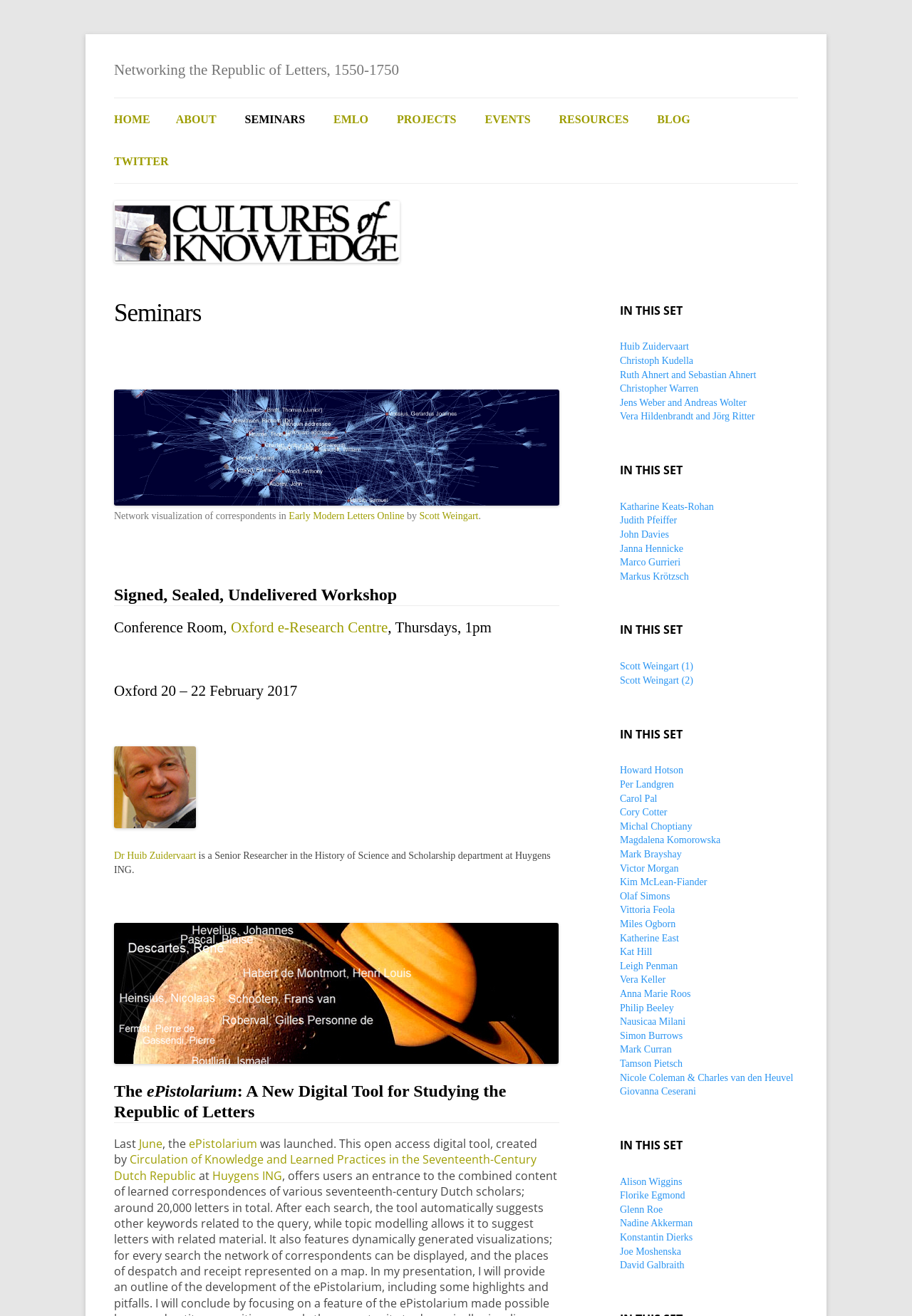Specify the bounding box coordinates of the area to click in order to execute this command: 'Click on the 'Dr Huib Zuidervaart' link'. The coordinates should consist of four float numbers ranging from 0 to 1, and should be formatted as [left, top, right, bottom].

[0.125, 0.646, 0.215, 0.654]